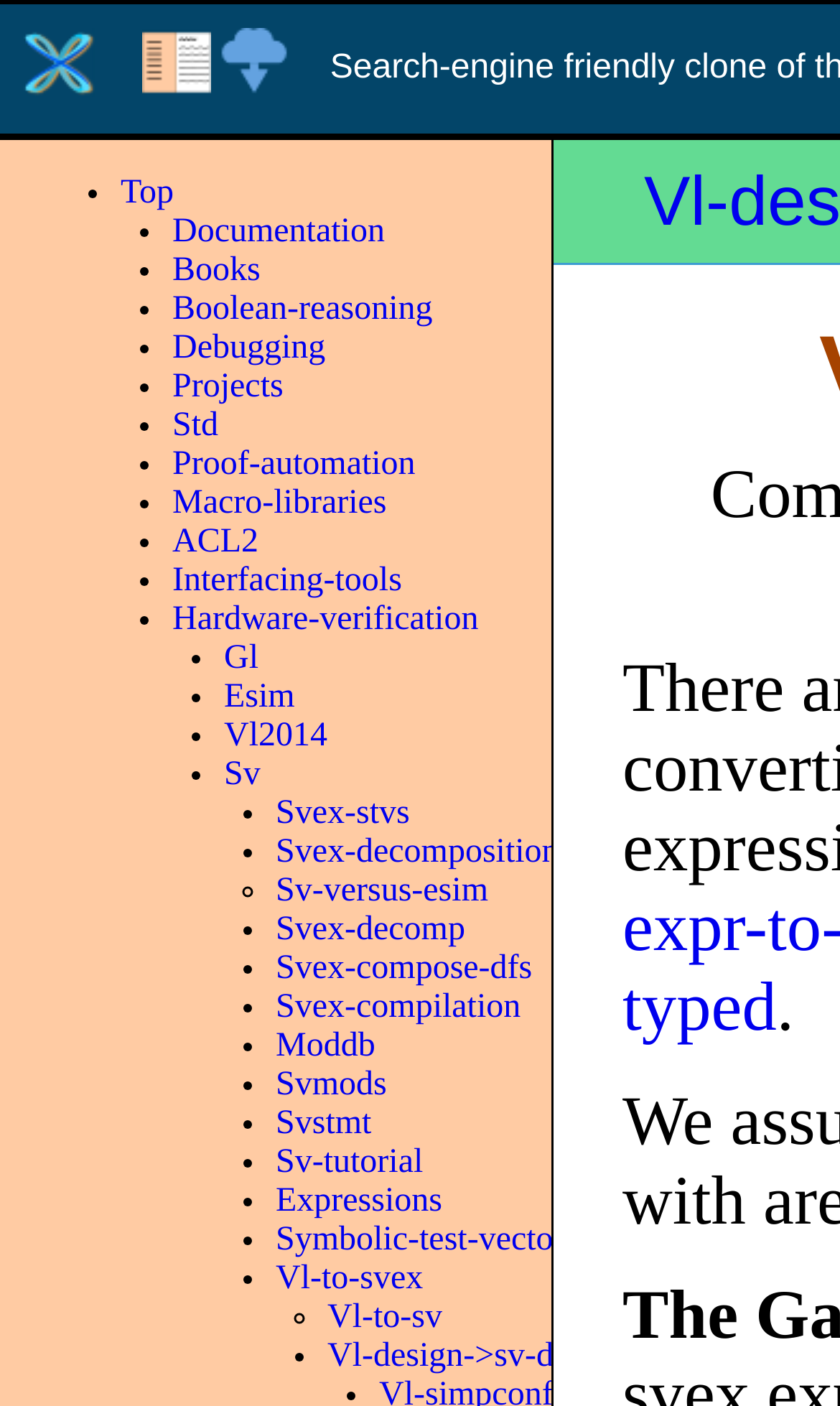Please respond to the question using a single word or phrase:
What is the text of the last link in the webpage?

Vl-to-sv